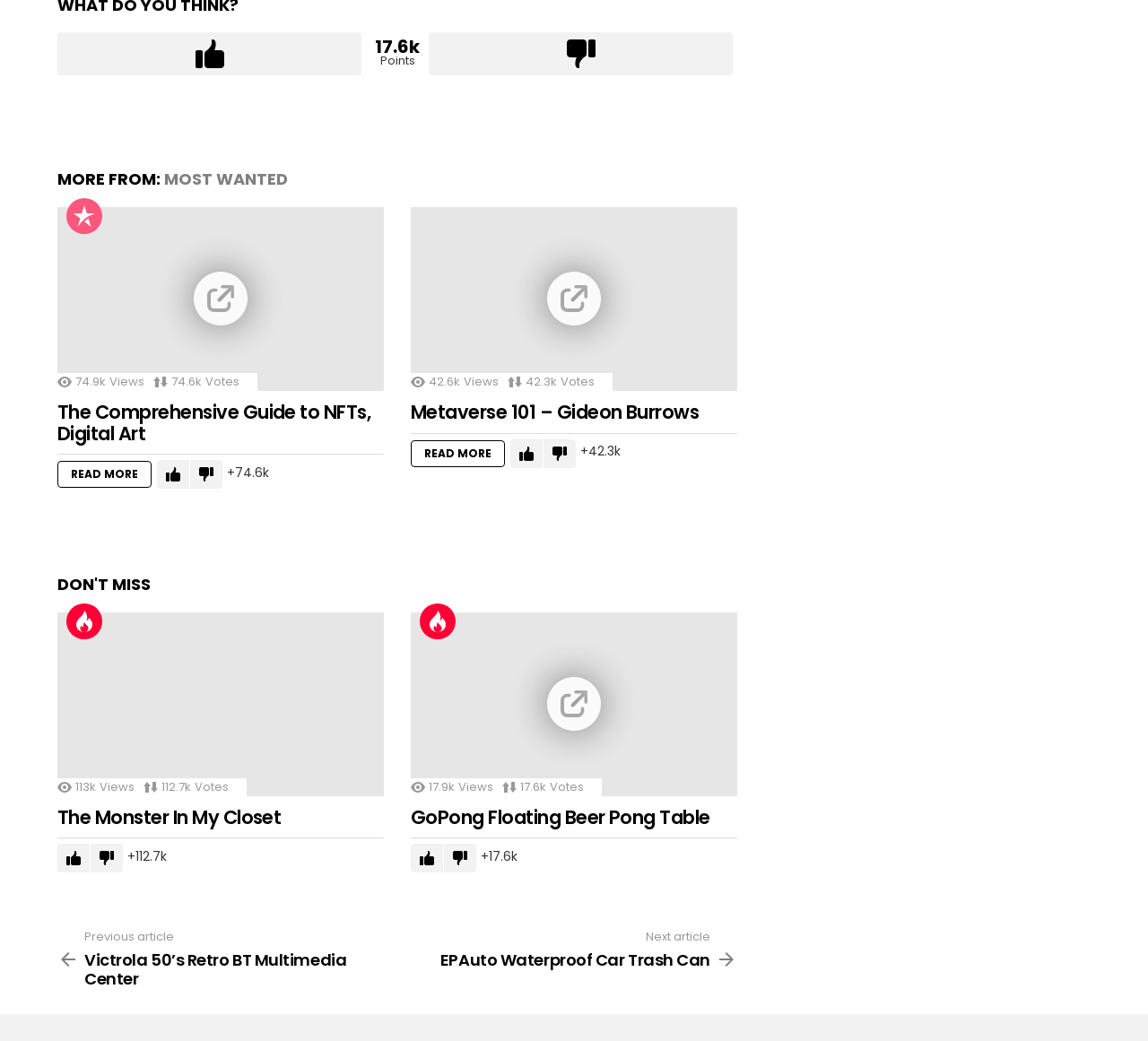Given the description "Metaverse 101 – Gideon Burrows", determine the bounding box of the corresponding UI element.

[0.358, 0.383, 0.609, 0.408]